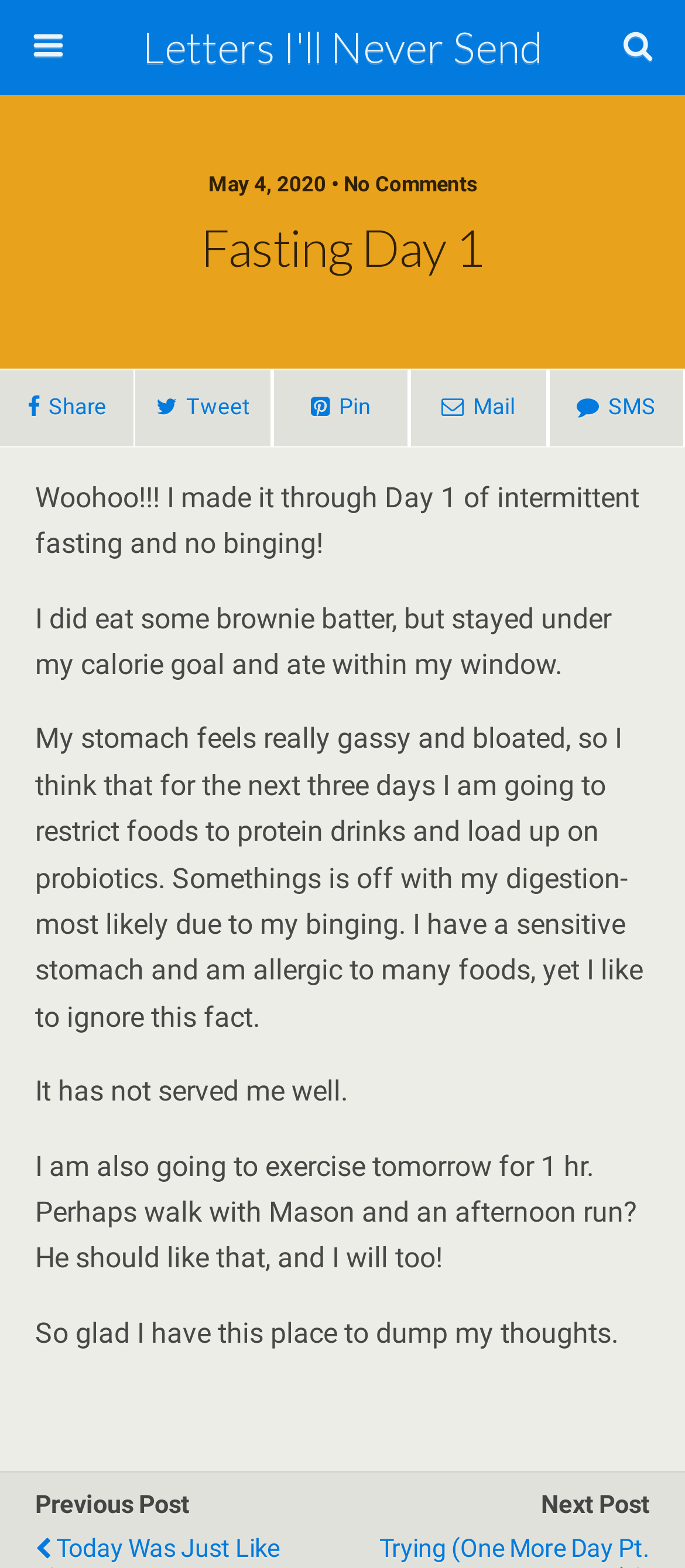What is the date of the post?
Provide a concise answer using a single word or phrase based on the image.

May 4, 2020